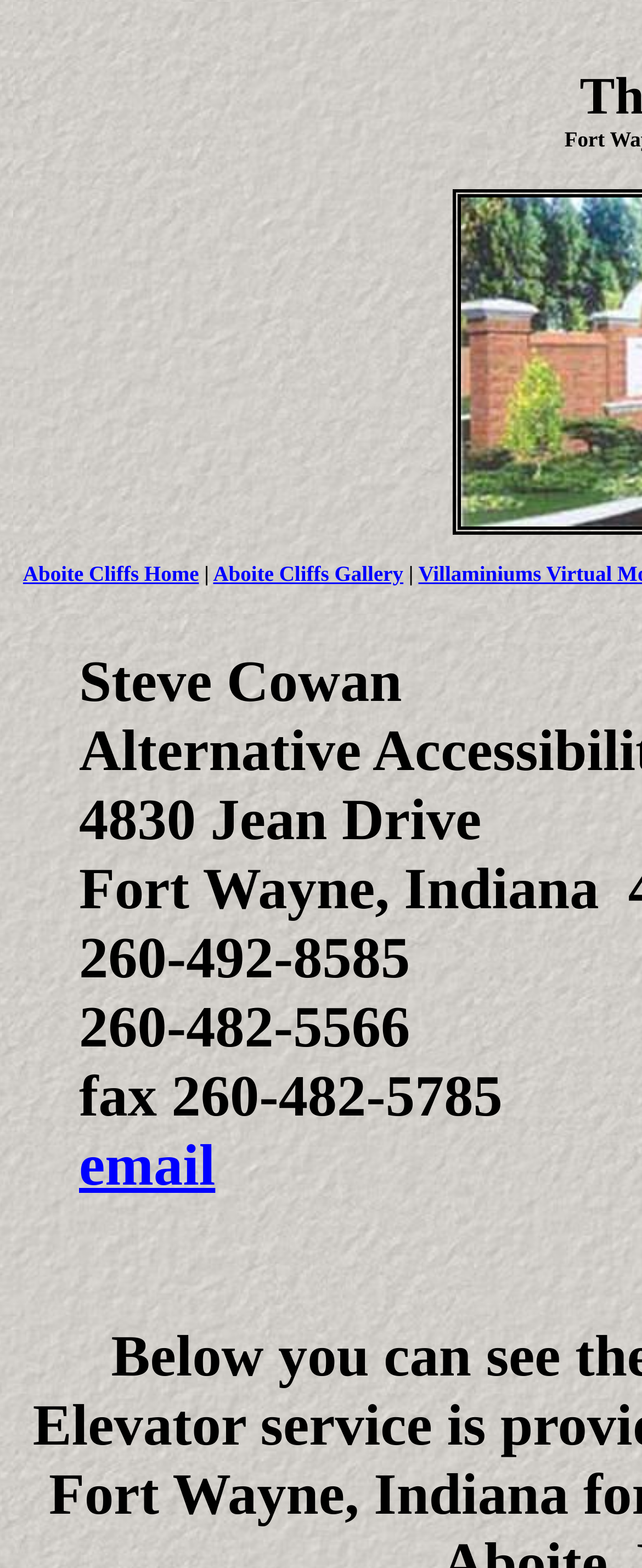Carefully examine the image and provide an in-depth answer to the question: What is the purpose of the 'email' link?

I inferred the purpose of the 'email' link by its text content, which is 'email'. This suggests that clicking on this link will allow users to send an email to the associated email address.